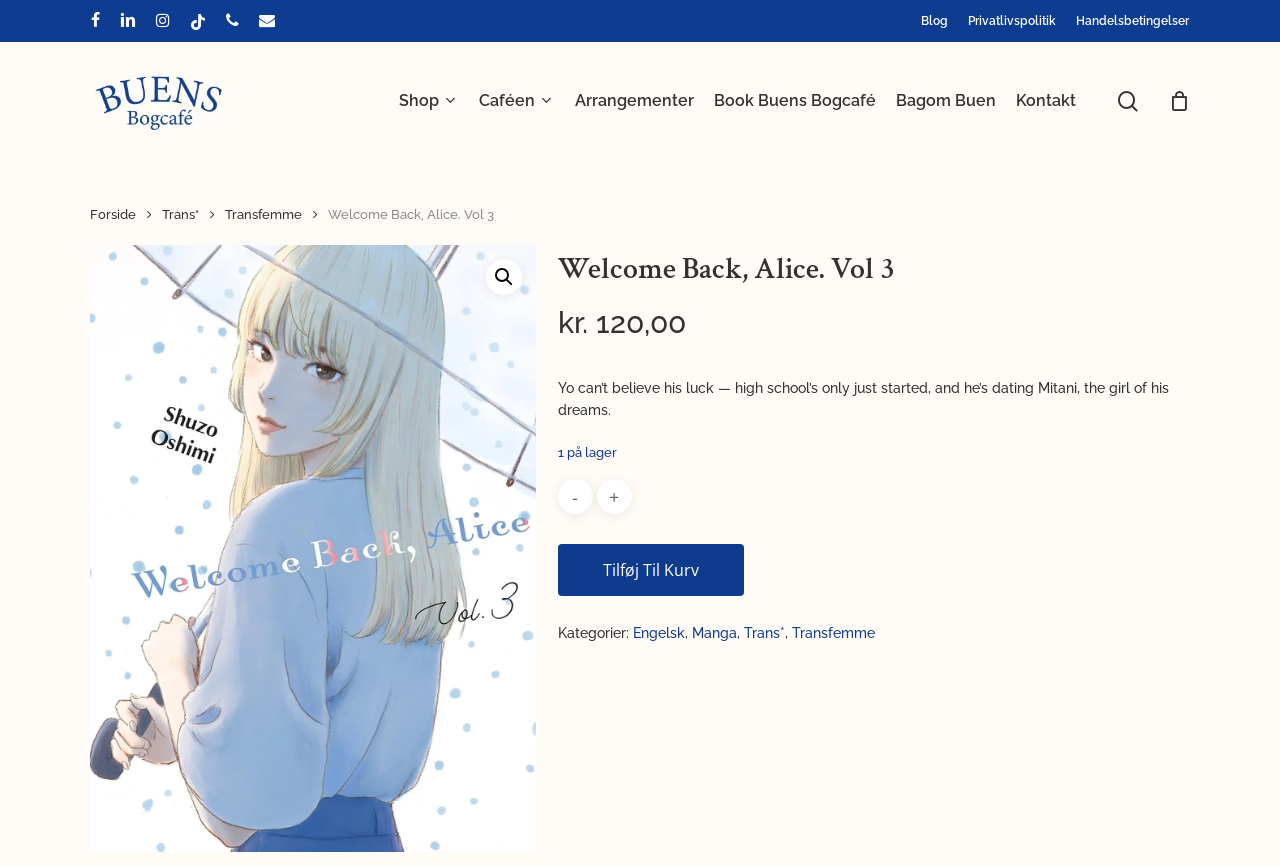Pinpoint the bounding box coordinates of the clickable element to carry out the following instruction: "Search for something."

[0.07, 0.214, 0.93, 0.301]